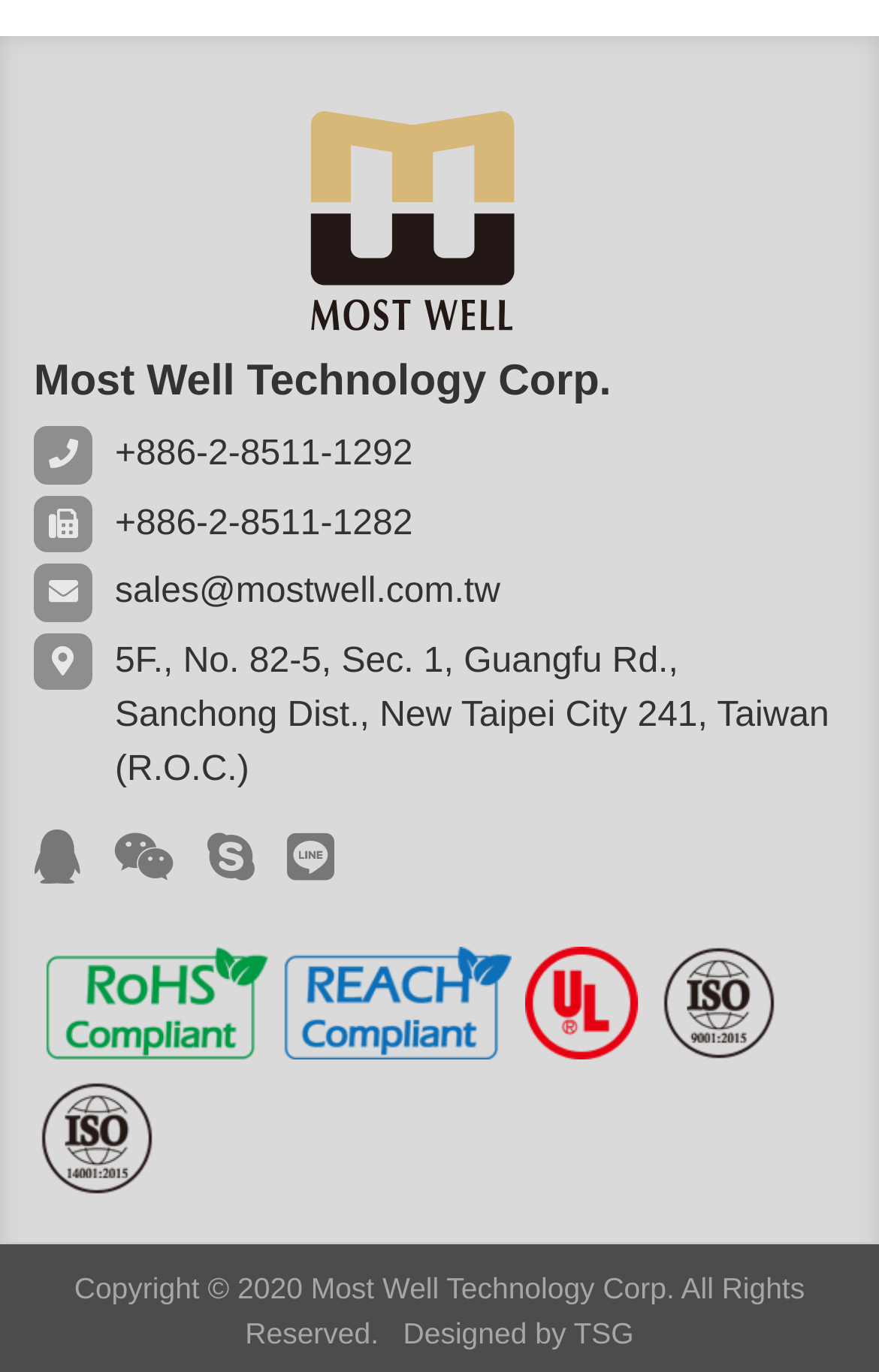Could you determine the bounding box coordinates of the clickable element to complete the instruction: "Click the company logo"? Provide the coordinates as four float numbers between 0 and 1, i.e., [left, top, right, bottom].

[0.341, 0.08, 0.597, 0.244]